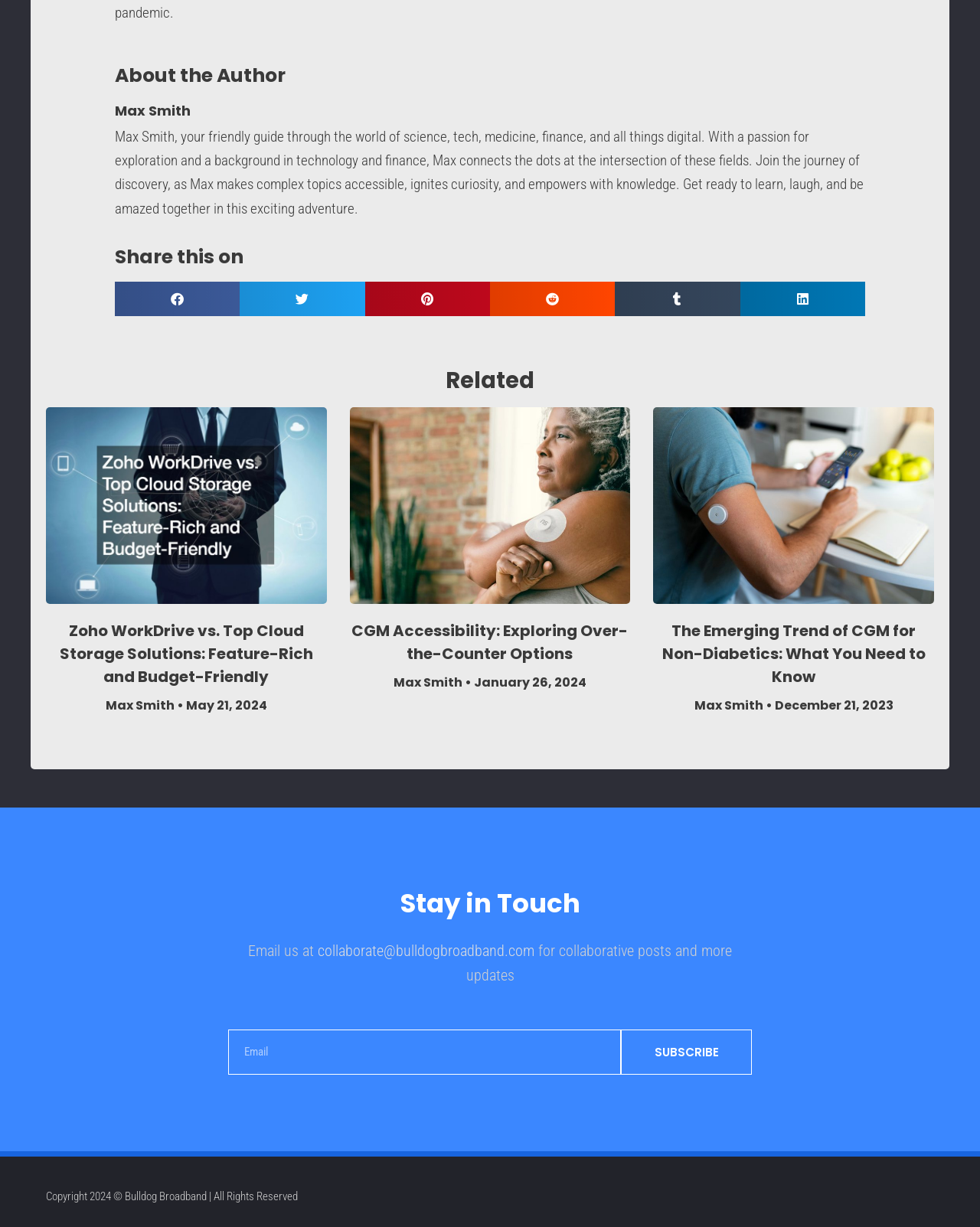What is the topic of the article with the image of a woman wearing a CGM device?
Refer to the image and respond with a one-word or short-phrase answer.

CGM Accessibility